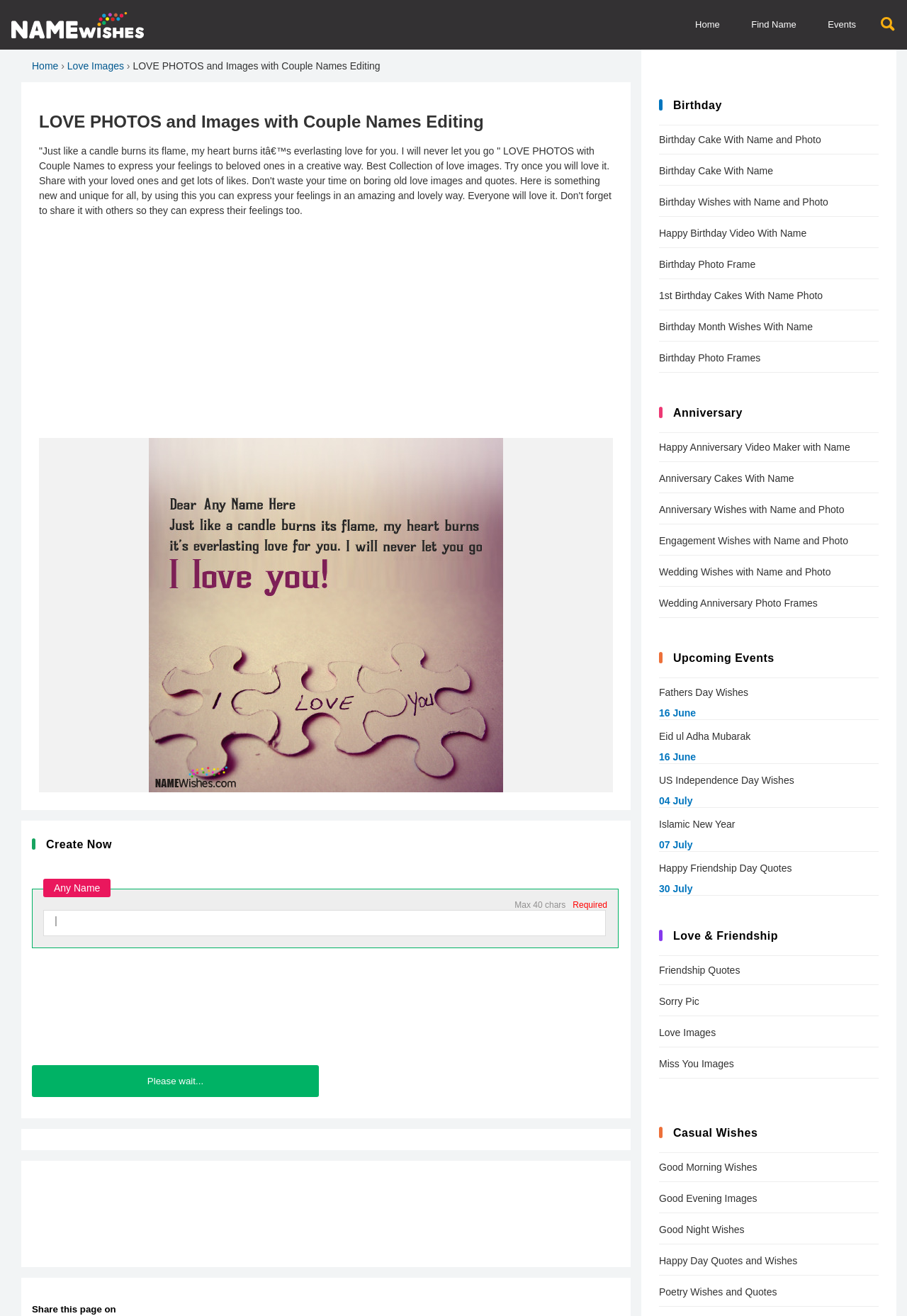Using the element description: "Love Images", determine the bounding box coordinates for the specified UI element. The coordinates should be four float numbers between 0 and 1, [left, top, right, bottom].

[0.727, 0.774, 0.969, 0.795]